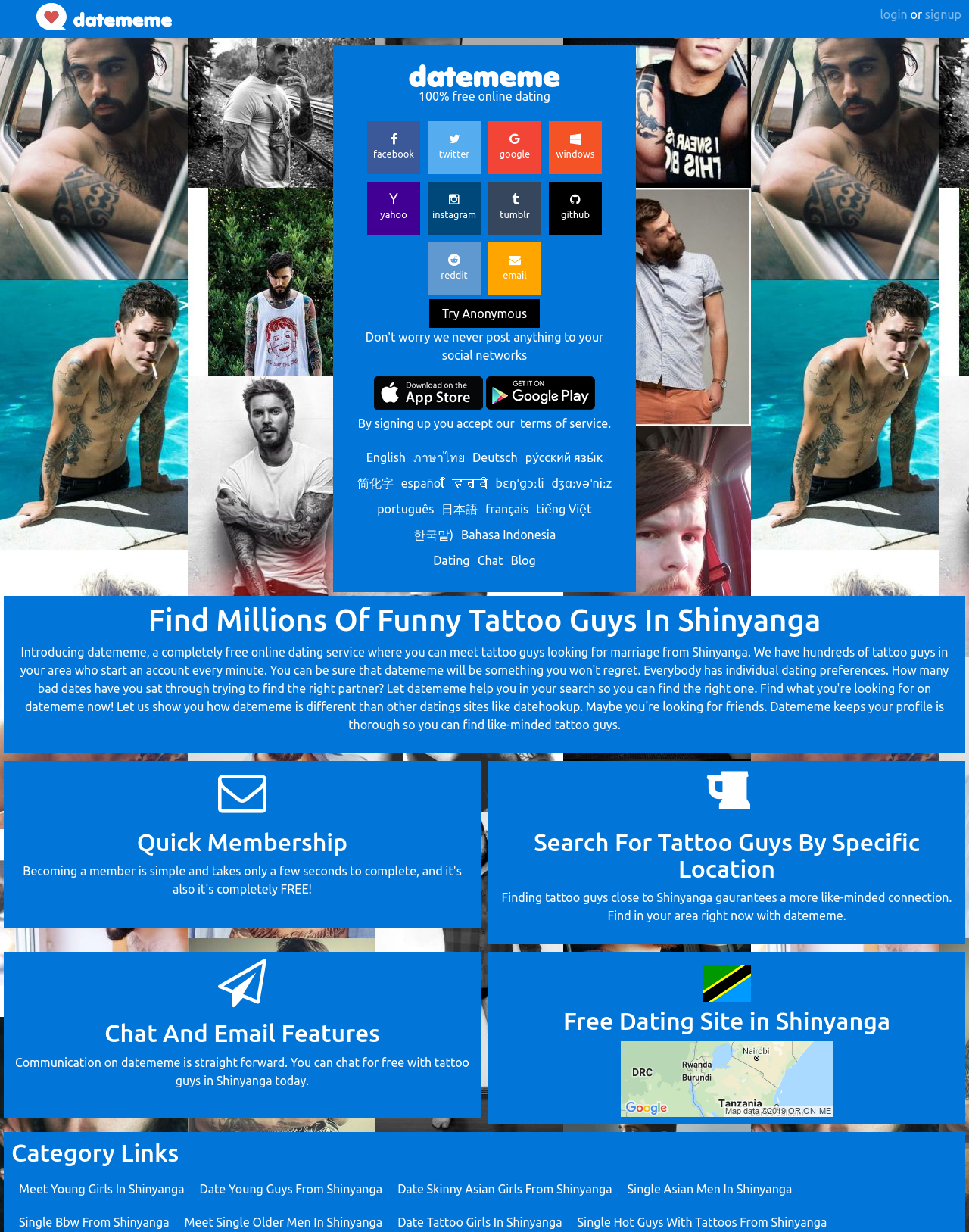Extract the bounding box coordinates for the UI element described as: "terms of service".

[0.534, 0.338, 0.628, 0.349]